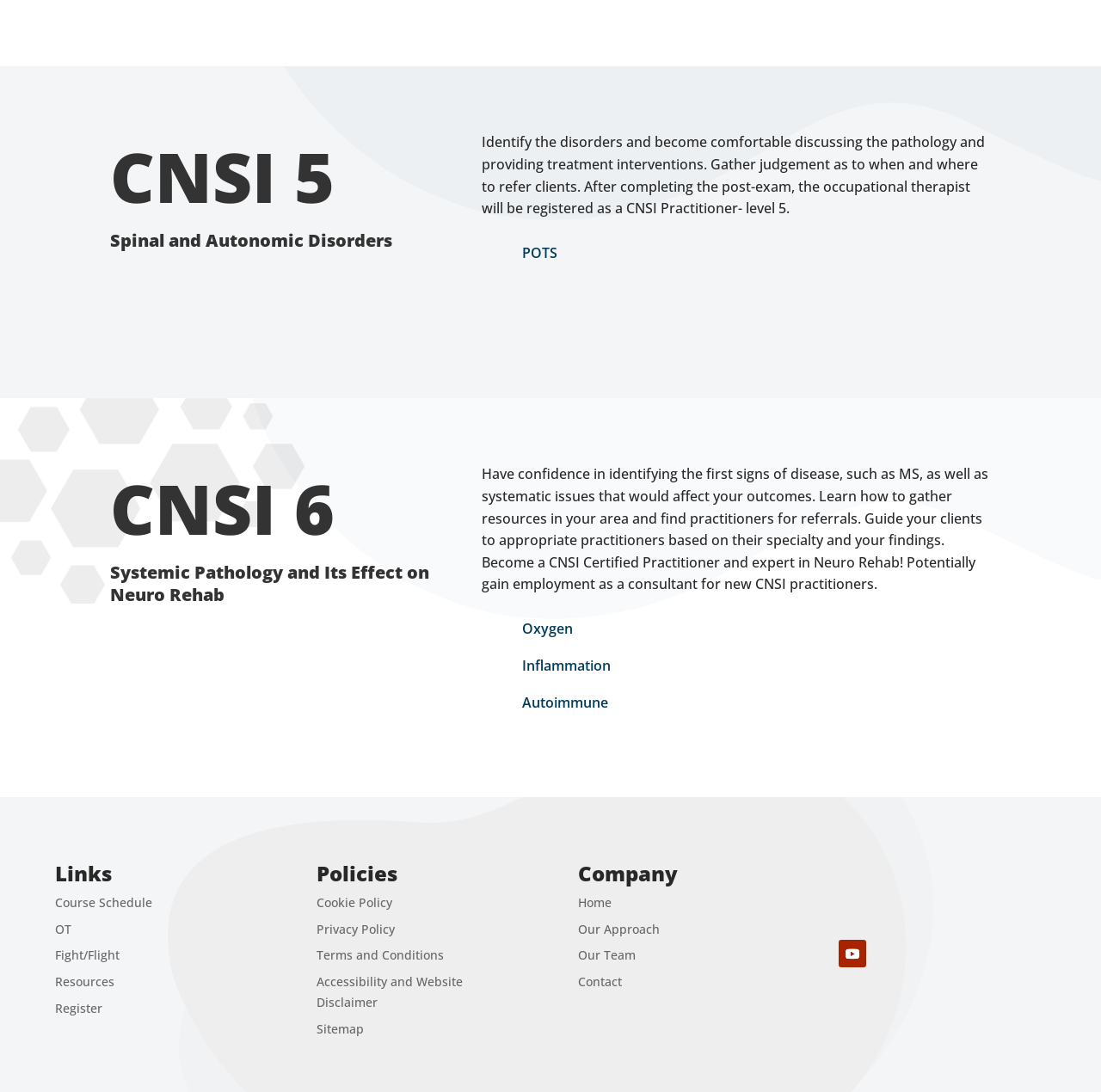What is the purpose of CNSI 6?
Refer to the image and provide a one-word or short phrase answer.

Systemic Pathology and Its Effect on Neuro Rehab